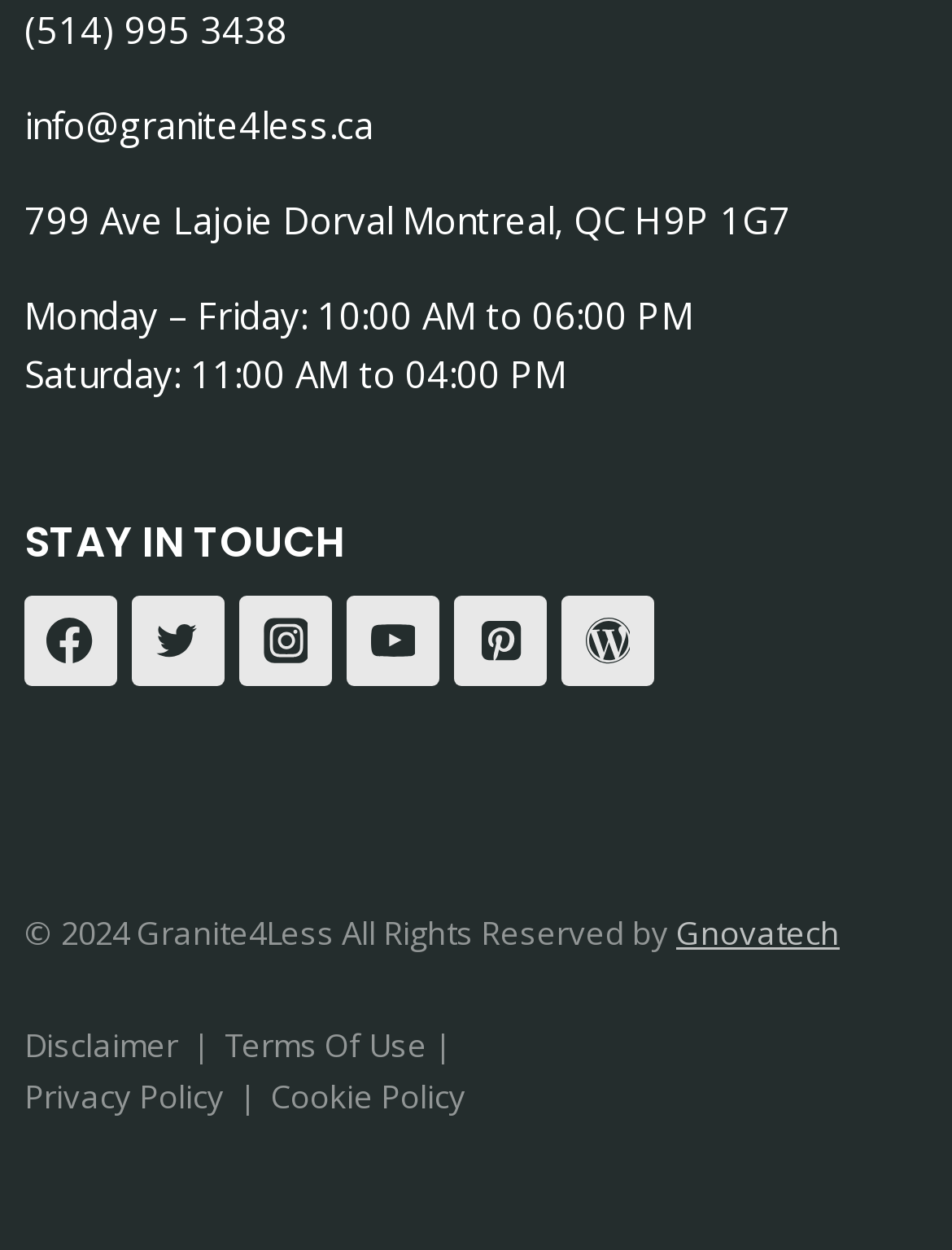Pinpoint the bounding box coordinates of the area that should be clicked to complete the following instruction: "Contact us via email". The coordinates must be given as four float numbers between 0 and 1, i.e., [left, top, right, bottom].

None